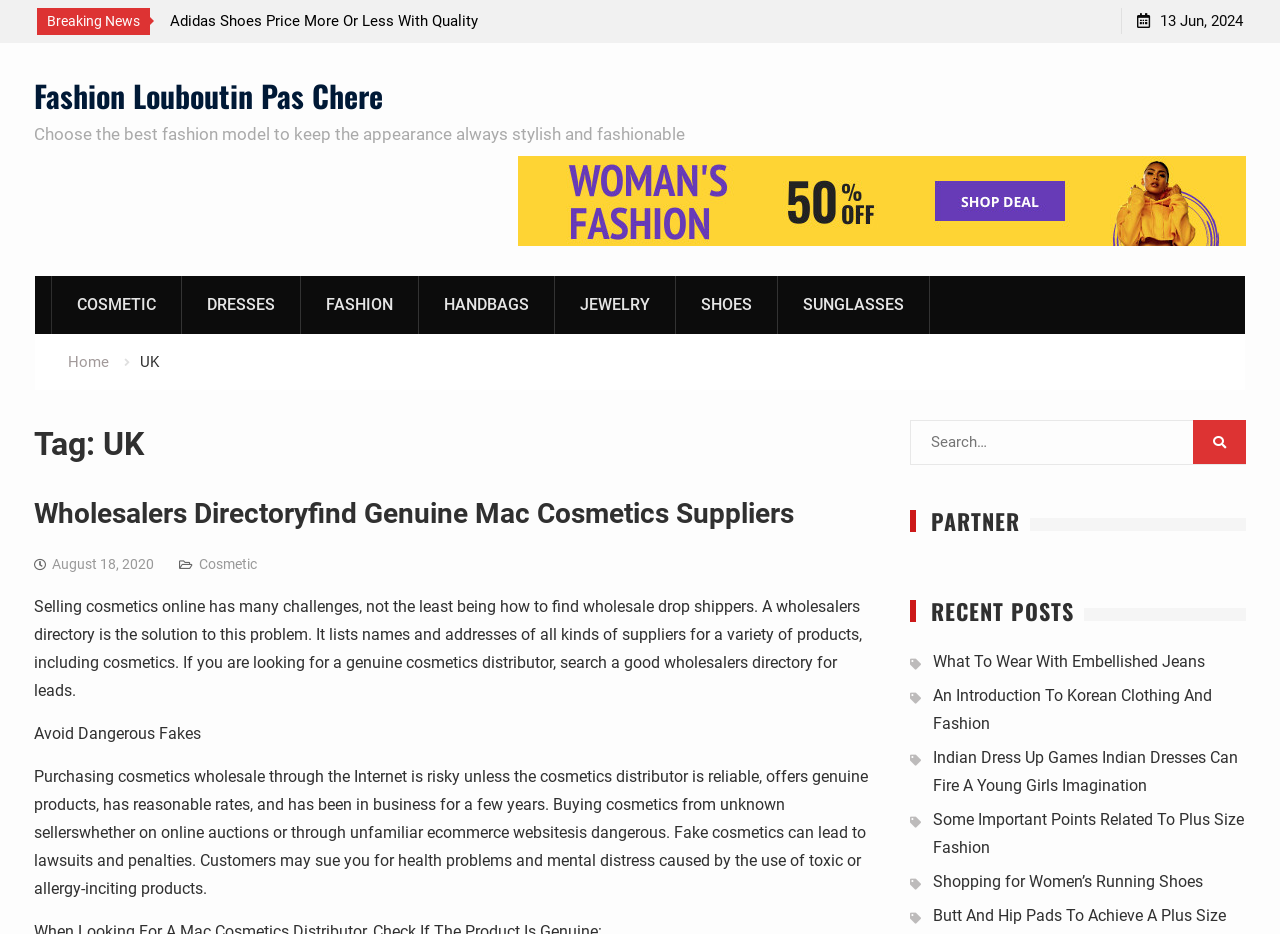Extract the bounding box for the UI element that matches this description: "Why We Like Diesel Shoes".

[0.056, 0.009, 0.353, 0.037]